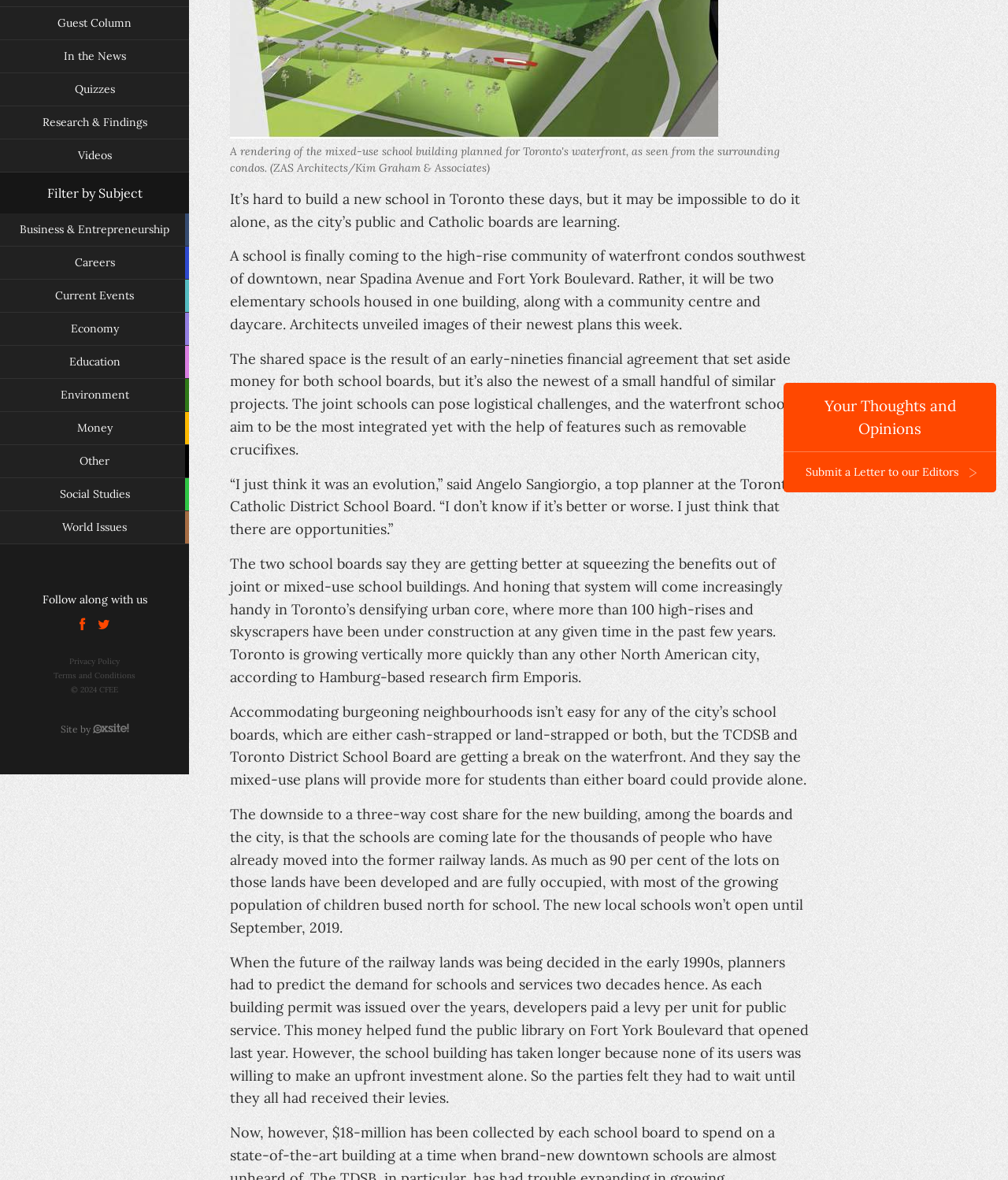Bounding box coordinates are given in the format (top-left x, top-left y, bottom-right x, bottom-right y). All values should be floating point numbers between 0 and 1. Provide the bounding box coordinate for the UI element described as: Education

[0.0, 0.293, 0.188, 0.321]